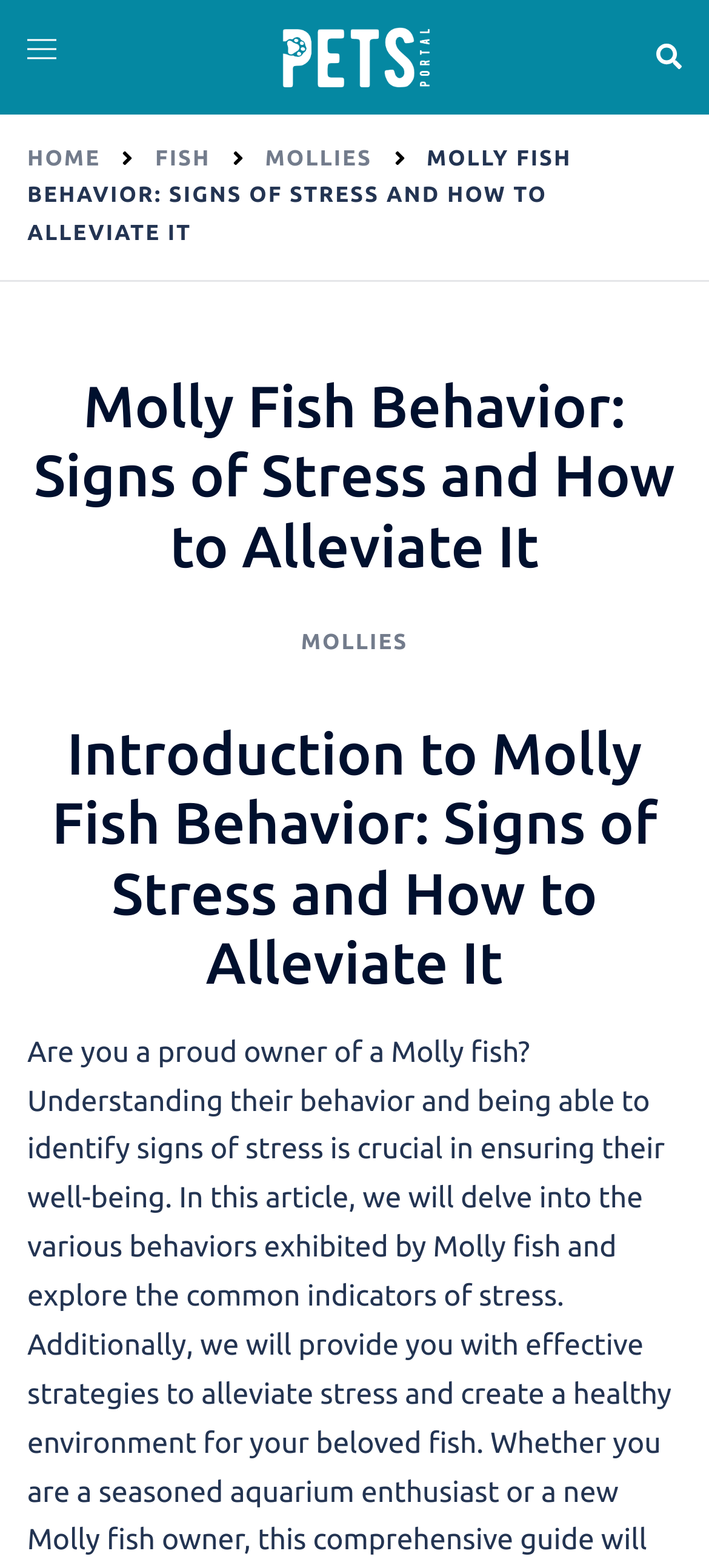What is the name of the website?
Please look at the screenshot and answer in one word or a short phrase.

ThePetsPortal.com